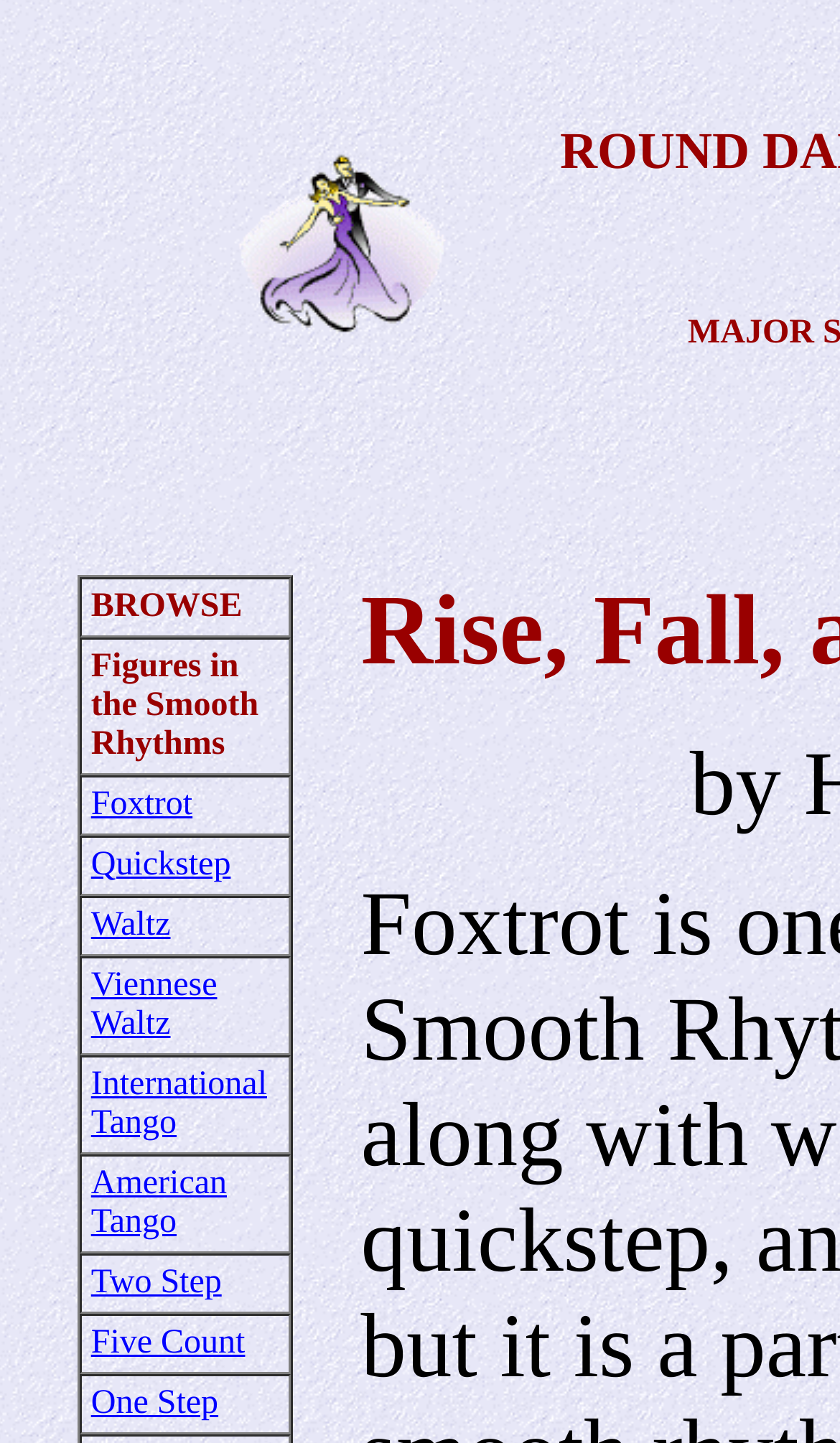Highlight the bounding box coordinates of the element that should be clicked to carry out the following instruction: "Discover One Step". The coordinates must be given as four float numbers ranging from 0 to 1, i.e., [left, top, right, bottom].

[0.108, 0.959, 0.26, 0.985]